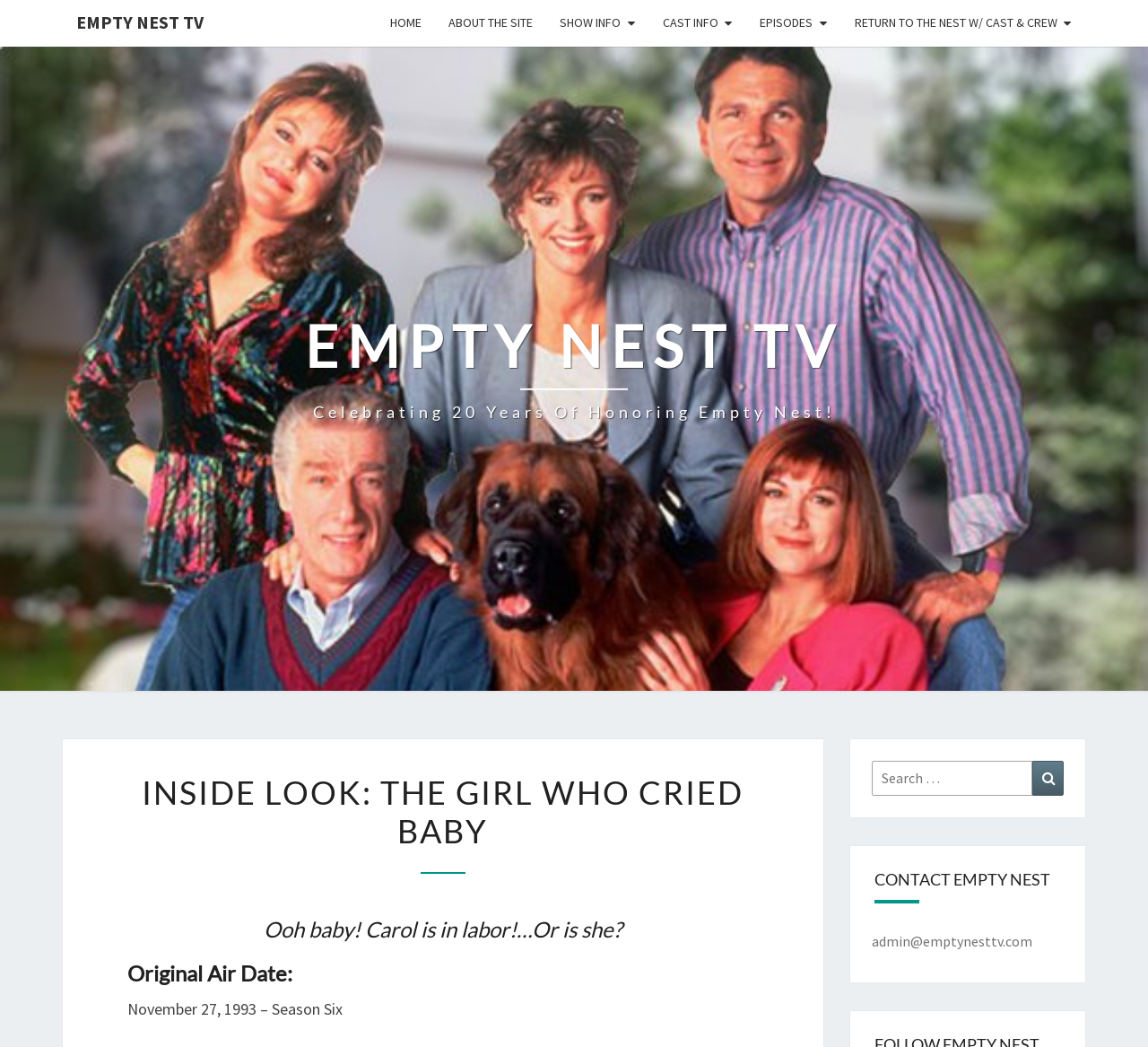What is the title or heading displayed on the webpage?

EMPTY NEST TV